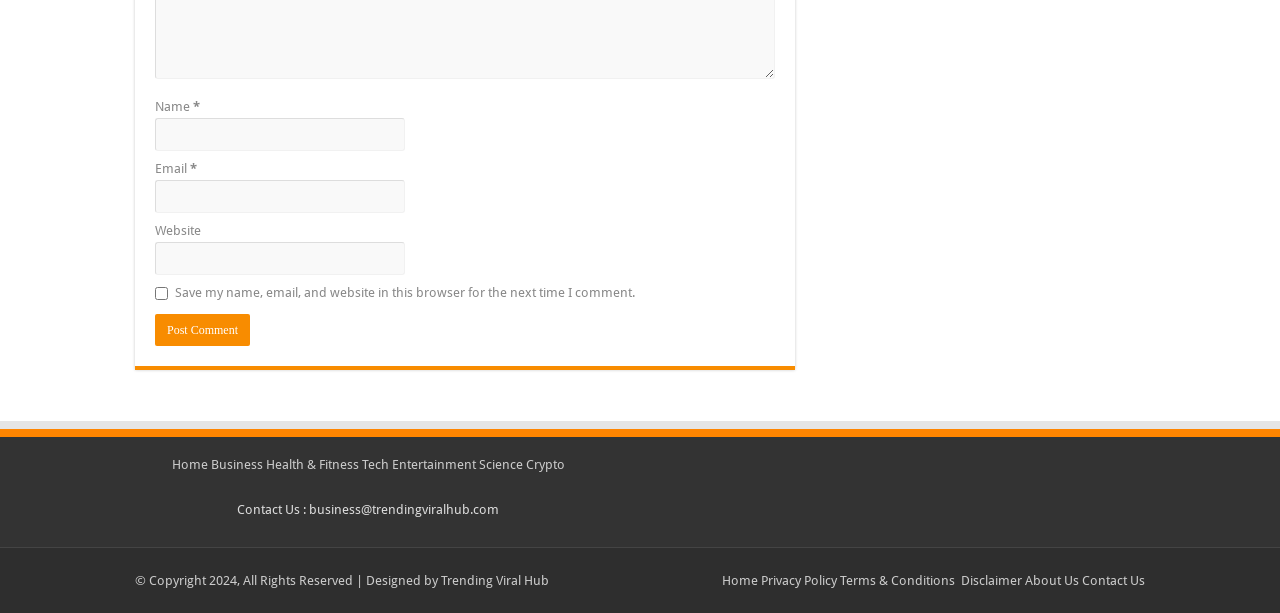Utilize the details in the image to thoroughly answer the following question: What is the name of the website?

The website's name is mentioned at the bottom of the webpage, in the copyright information section, as 'Trending Viral Hub'.